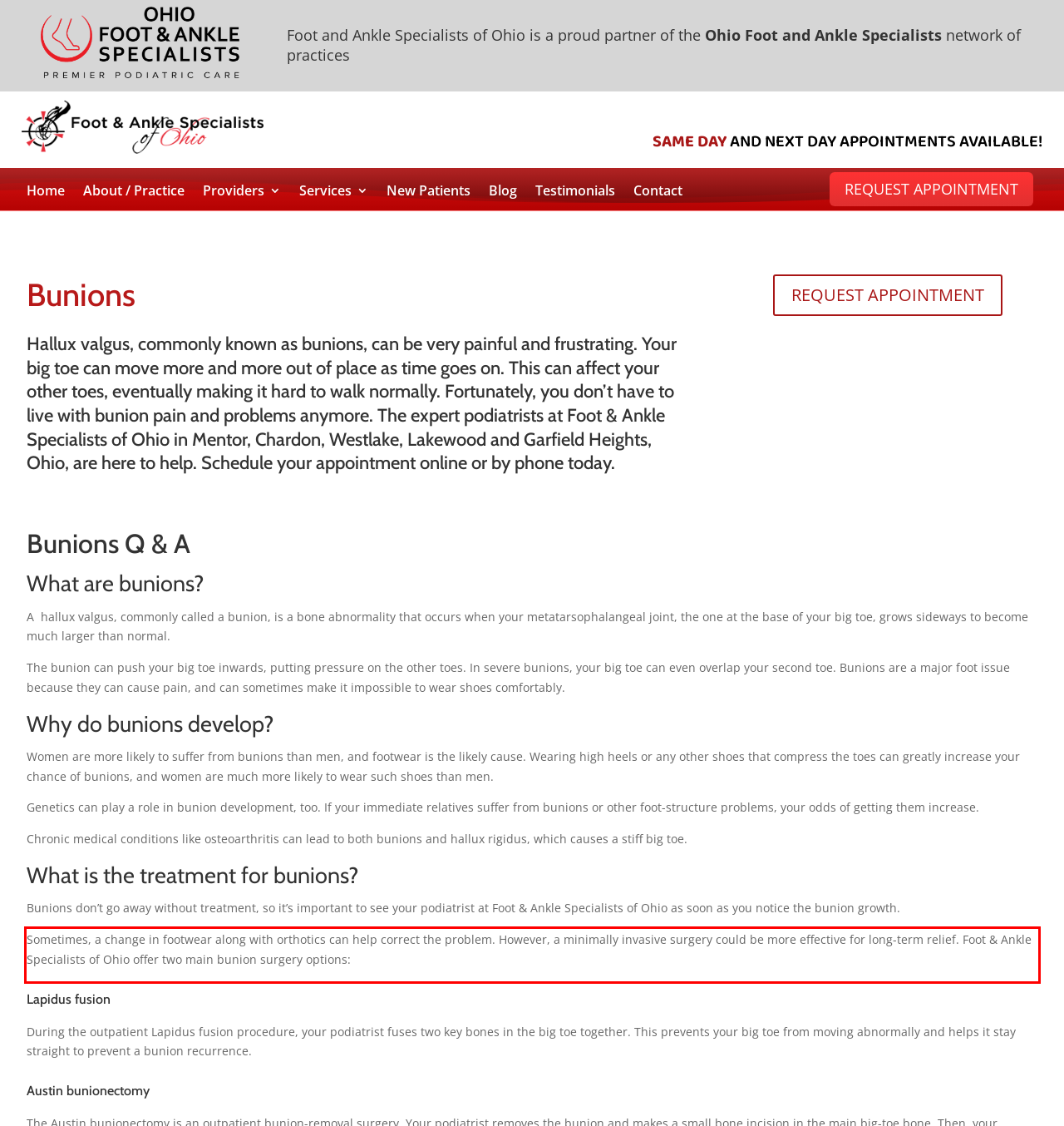Analyze the screenshot of a webpage where a red rectangle is bounding a UI element. Extract and generate the text content within this red bounding box.

Sometimes, a change in footwear along with orthotics can help correct the problem. However, a minimally invasive surgery could be more effective for long-term relief. Foot & Ankle Specialists of Ohio offer two main bunion surgery options: